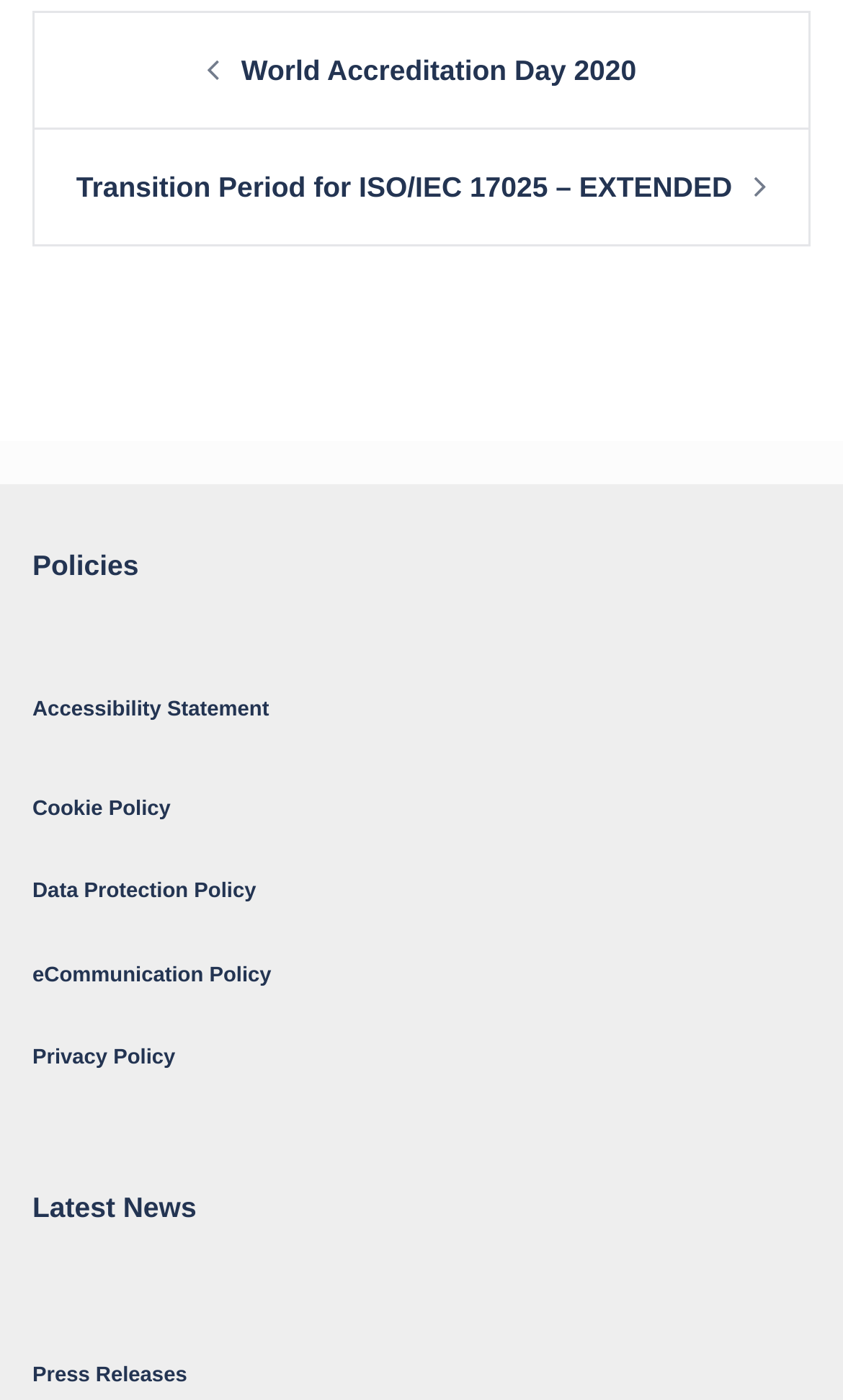Please identify the bounding box coordinates of the element on the webpage that should be clicked to follow this instruction: "Check Press Releases". The bounding box coordinates should be given as four float numbers between 0 and 1, formatted as [left, top, right, bottom].

[0.038, 0.974, 0.222, 0.991]